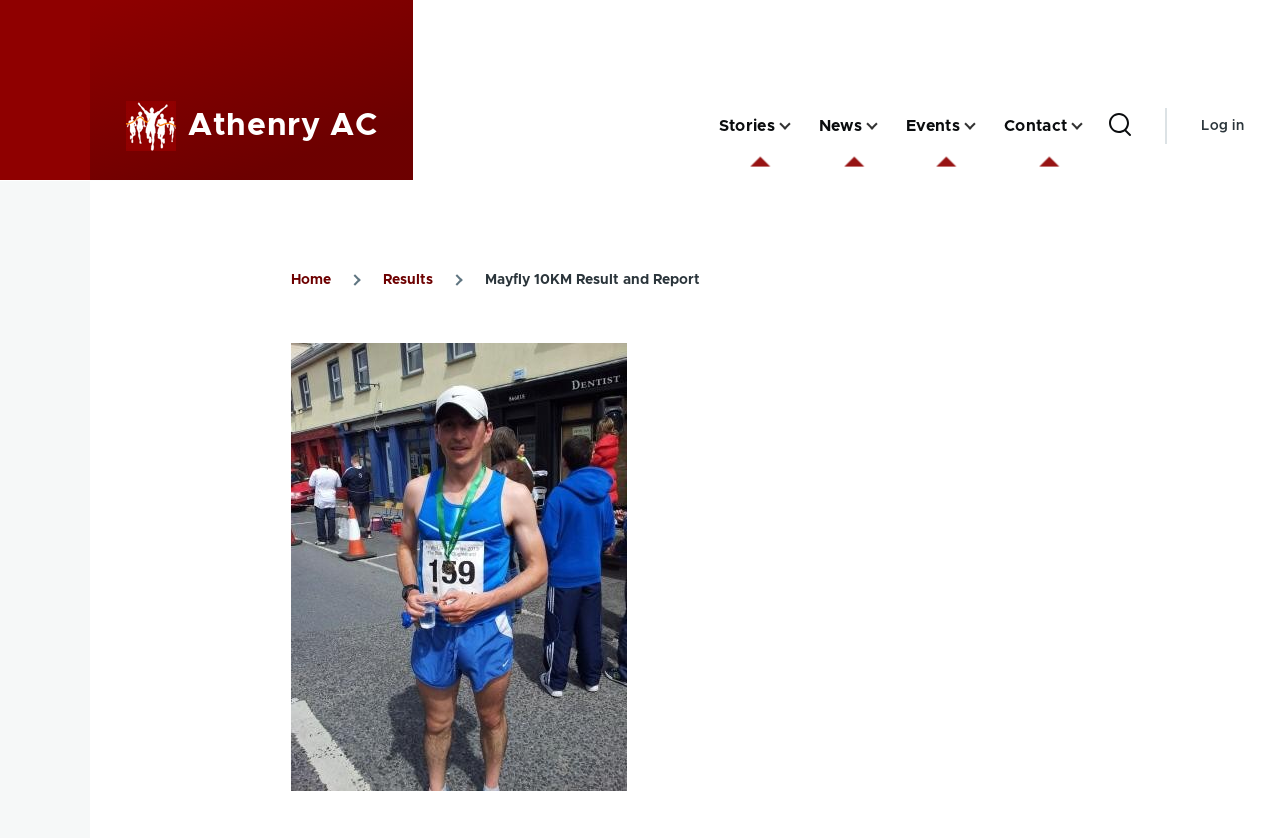Determine the bounding box coordinates for the area you should click to complete the following instruction: "Go to Home".

[0.098, 0.121, 0.138, 0.18]